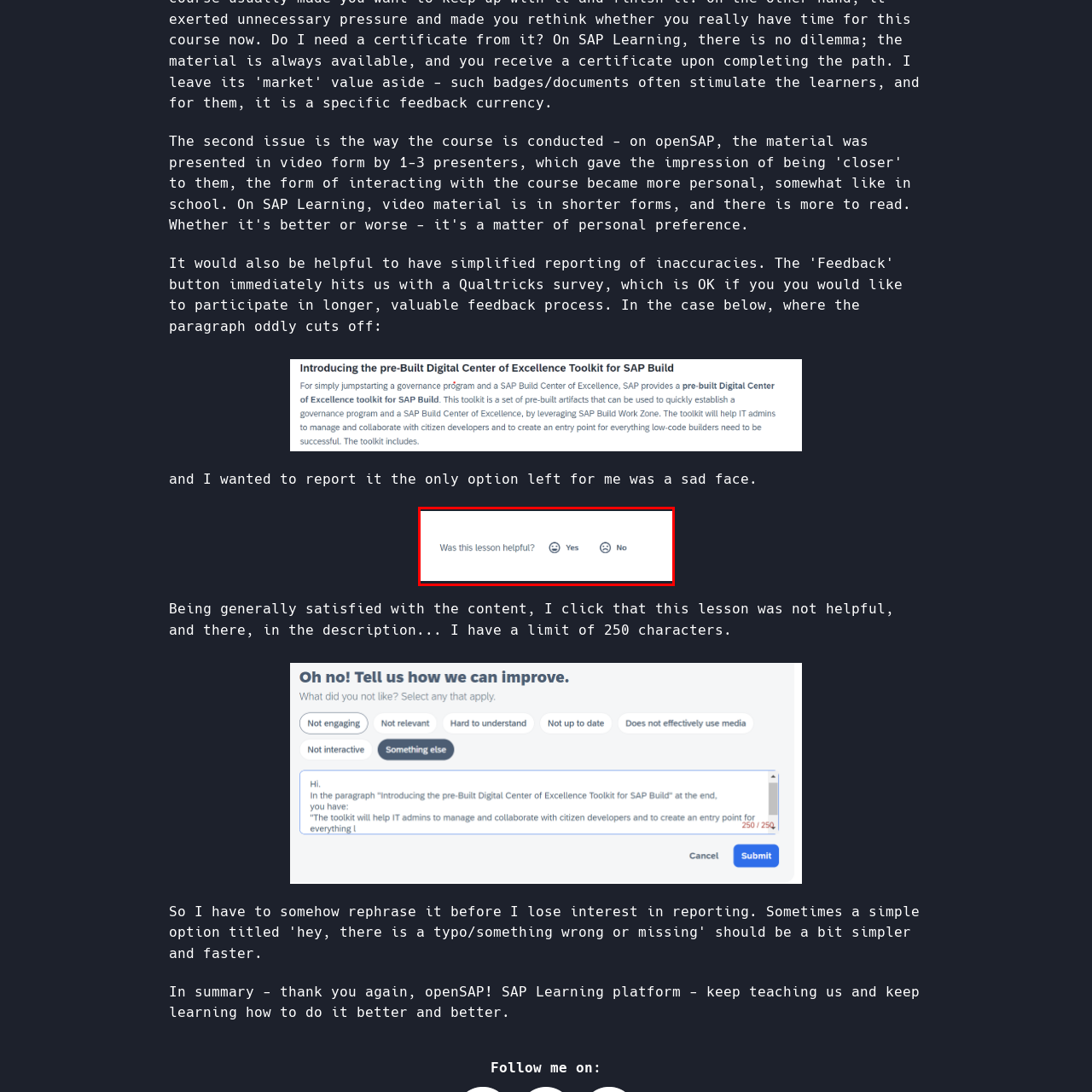How many options are provided for feedback?
Analyze the image inside the red bounding box and provide a one-word or short-phrase answer to the question.

Three